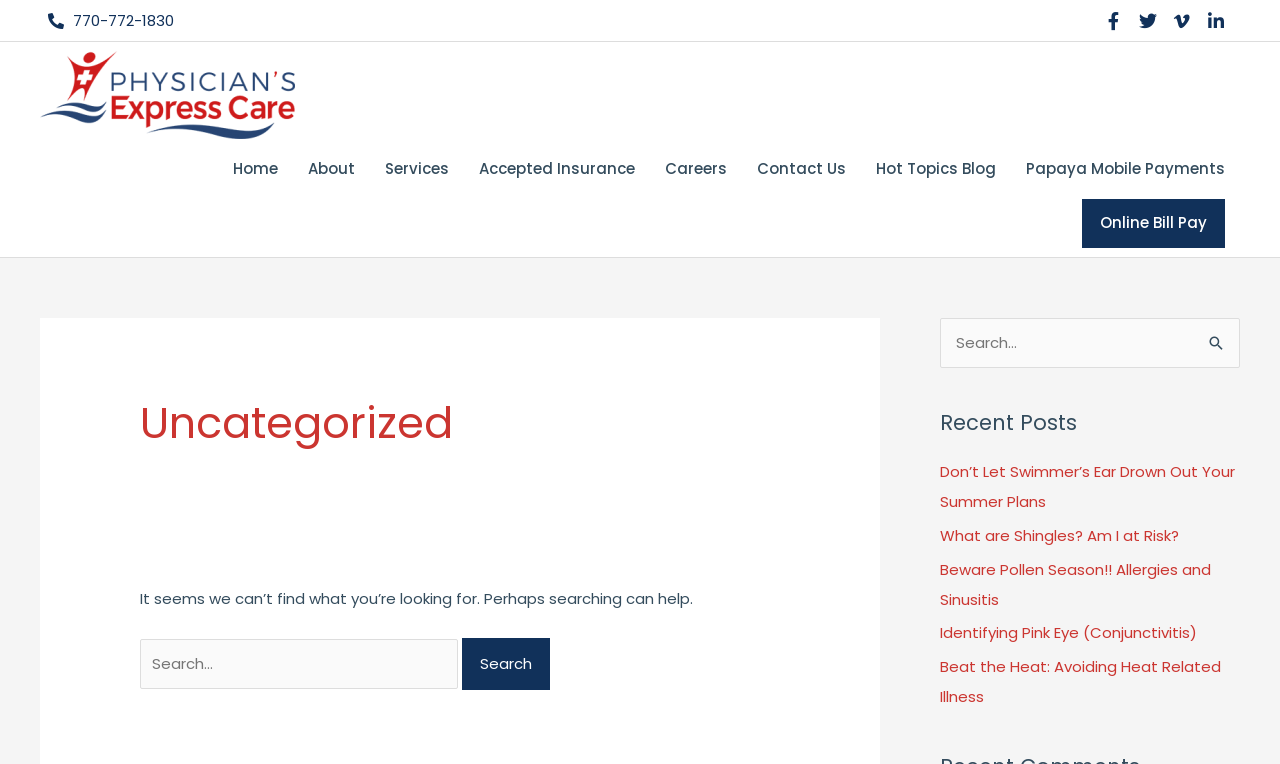Identify the bounding box coordinates of the element to click to follow this instruction: 'Read the recent post about Swimmer’s Ear'. Ensure the coordinates are four float values between 0 and 1, provided as [left, top, right, bottom].

[0.734, 0.604, 0.965, 0.67]